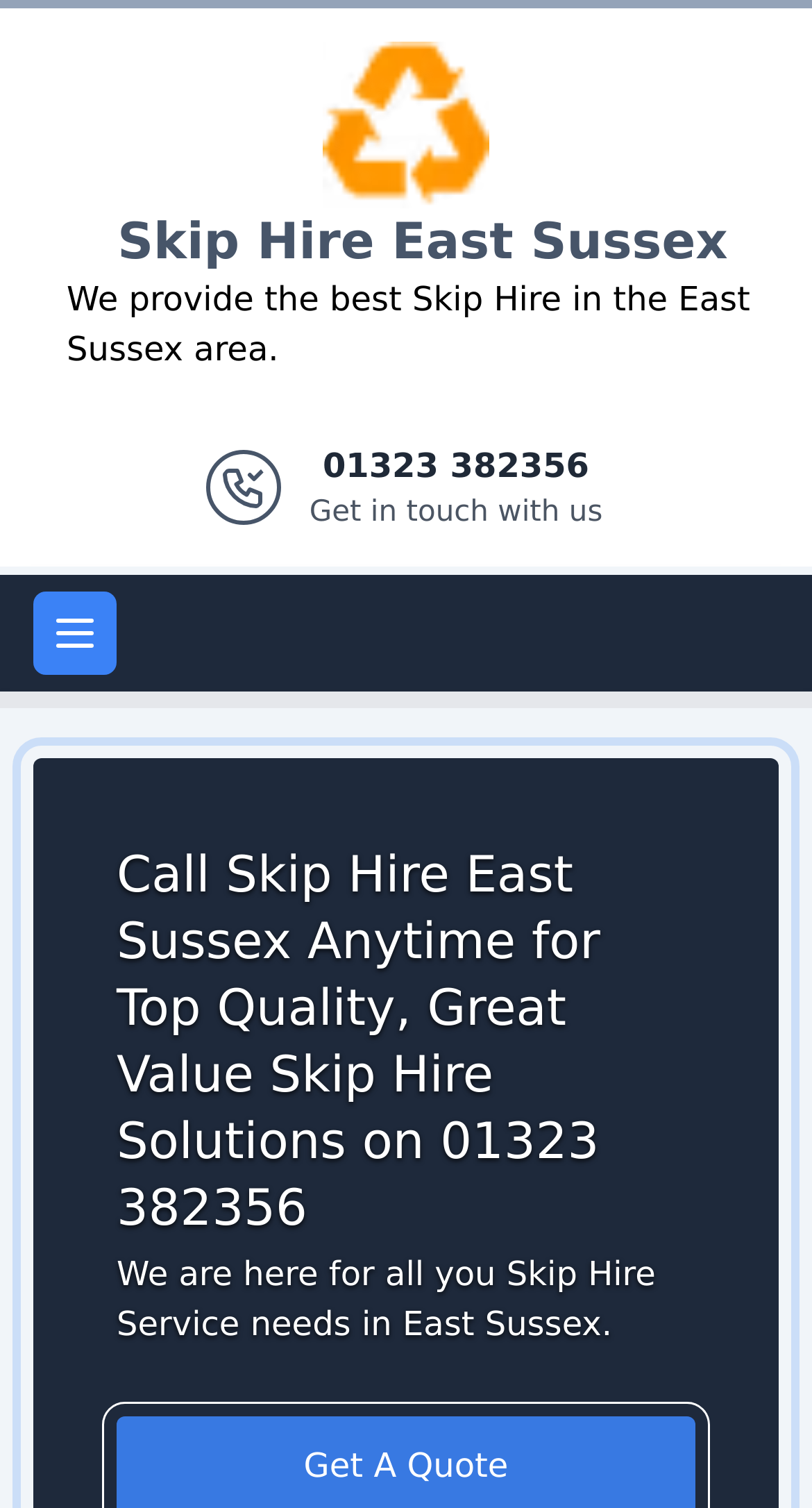Using the format (top-left x, top-left y, bottom-right x, bottom-right y), provide the bounding box coordinates for the described UI element. All values should be floating point numbers between 0 and 1: Open main menu

[0.041, 0.392, 0.144, 0.448]